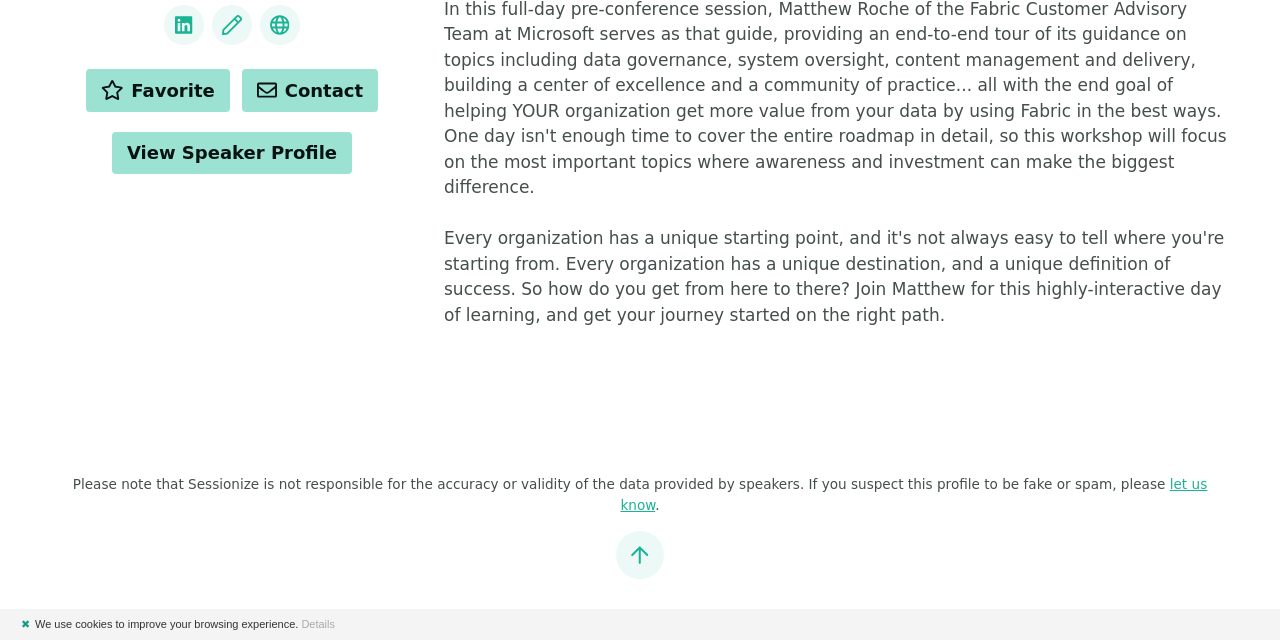Give the bounding box coordinates for the element described by: "View Speaker Profile".

[0.087, 0.205, 0.275, 0.271]